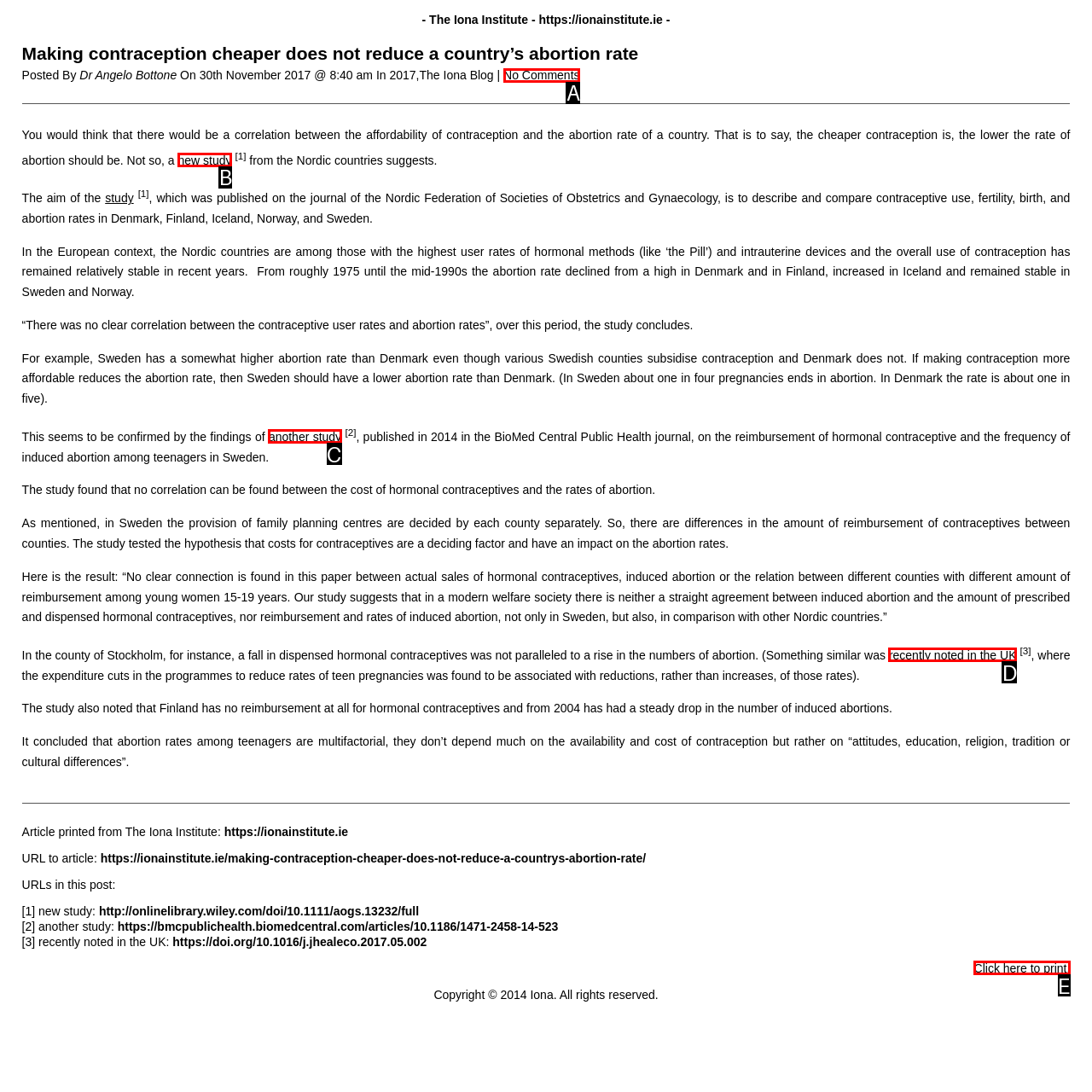Based on the element description: recently noted in the UK, choose the best matching option. Provide the letter of the option directly.

D